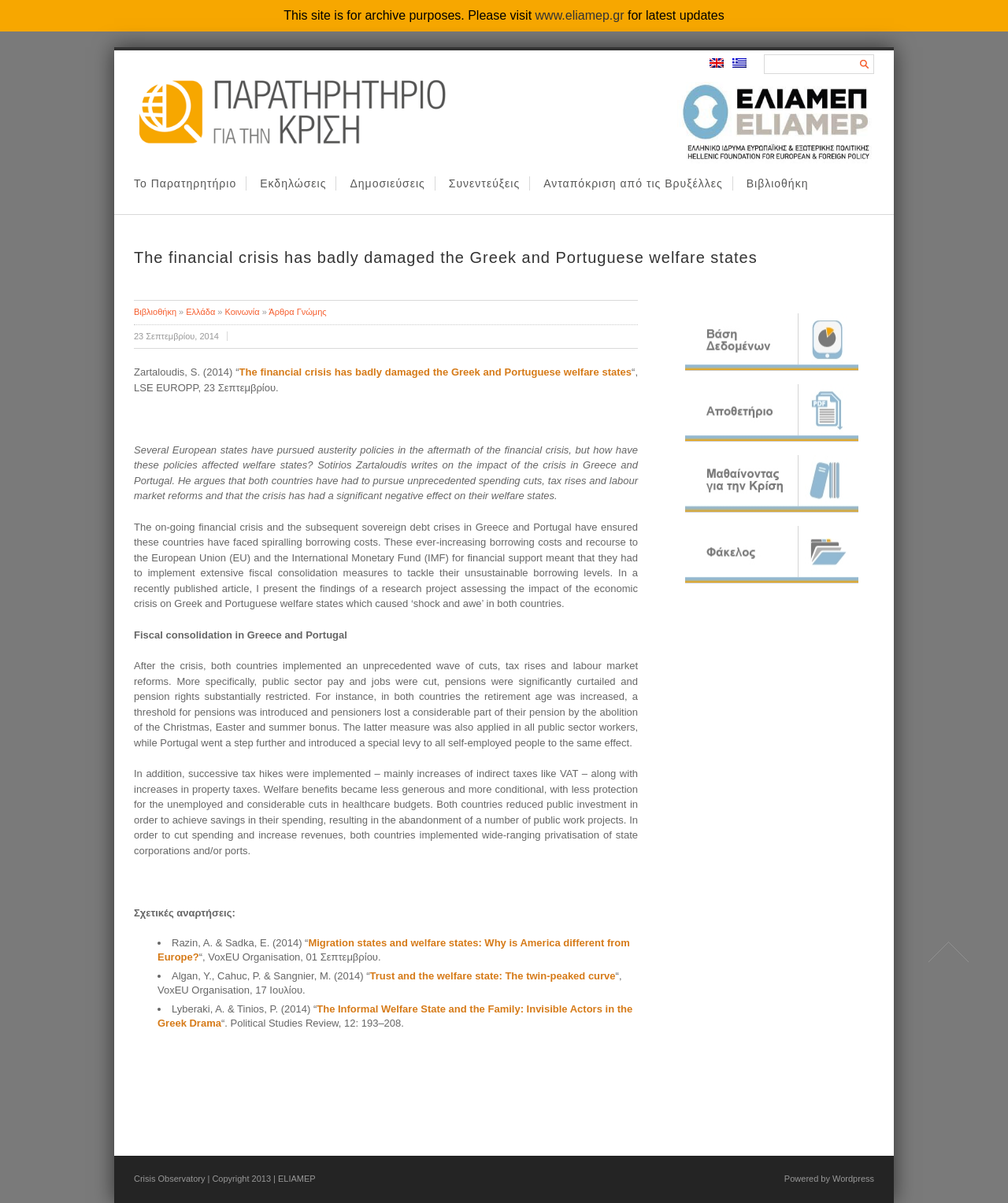Please examine the image and provide a detailed answer to the question: What is the purpose of the search box?

I found the answer by looking at the search box at the top right of the webpage. Its presence suggests that it is meant to be used to search for content within the website.